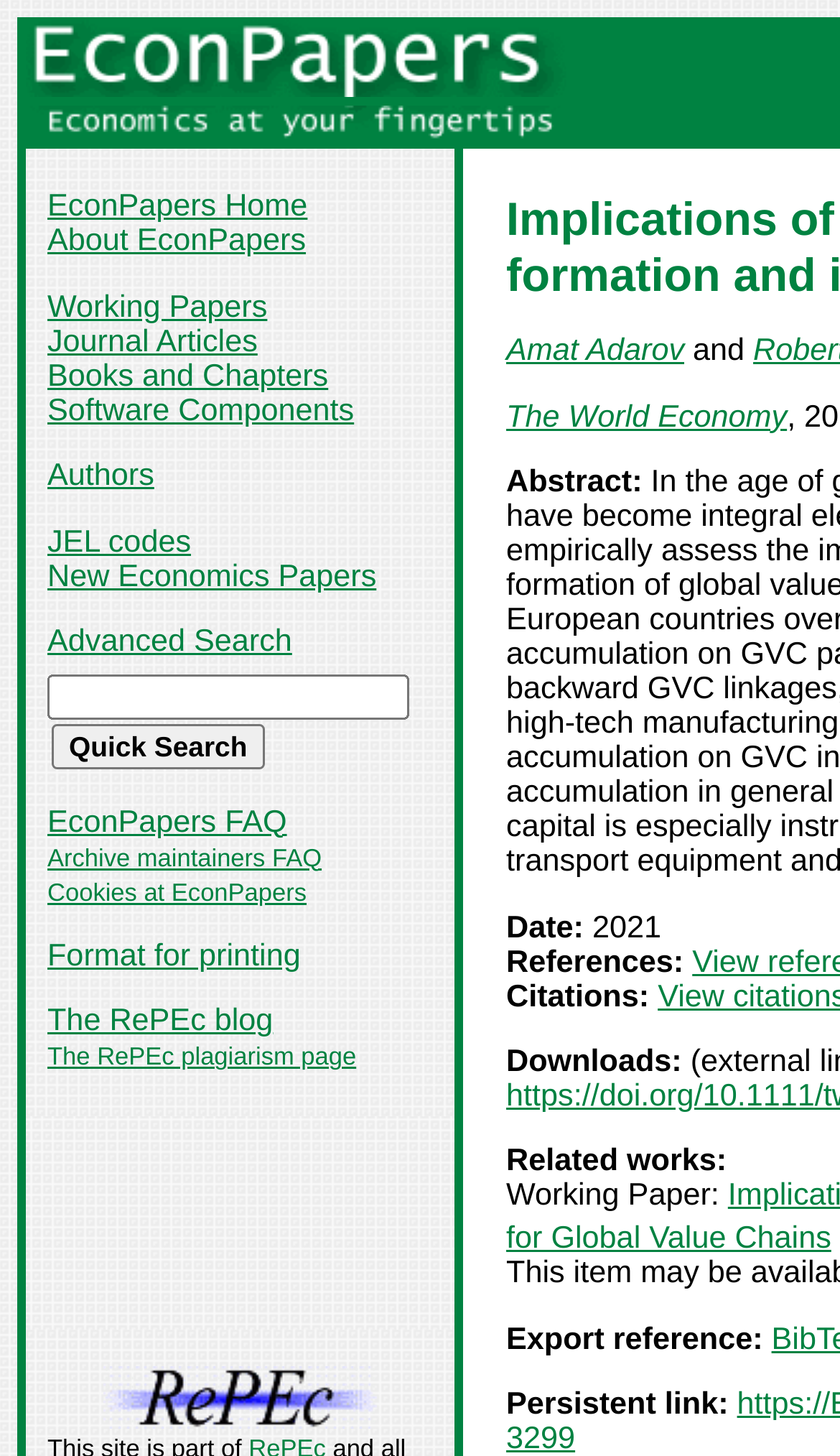Please extract and provide the main headline of the webpage.

Implications of foreign direct investment, capital formation and its structure for global value chains